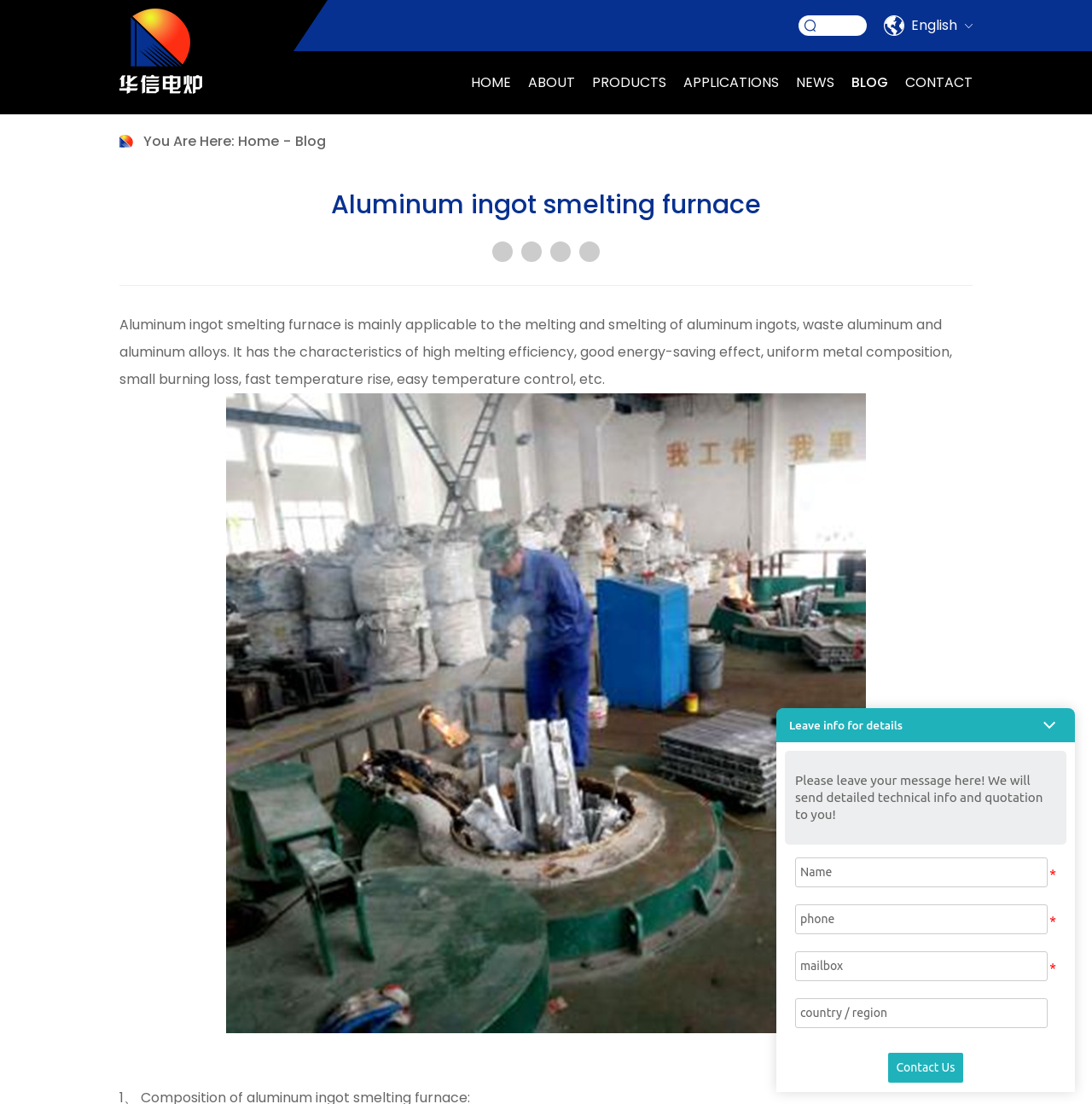Answer with a single word or phrase: 
What is the position of the 'CONTACT' link on the webpage?

Top right